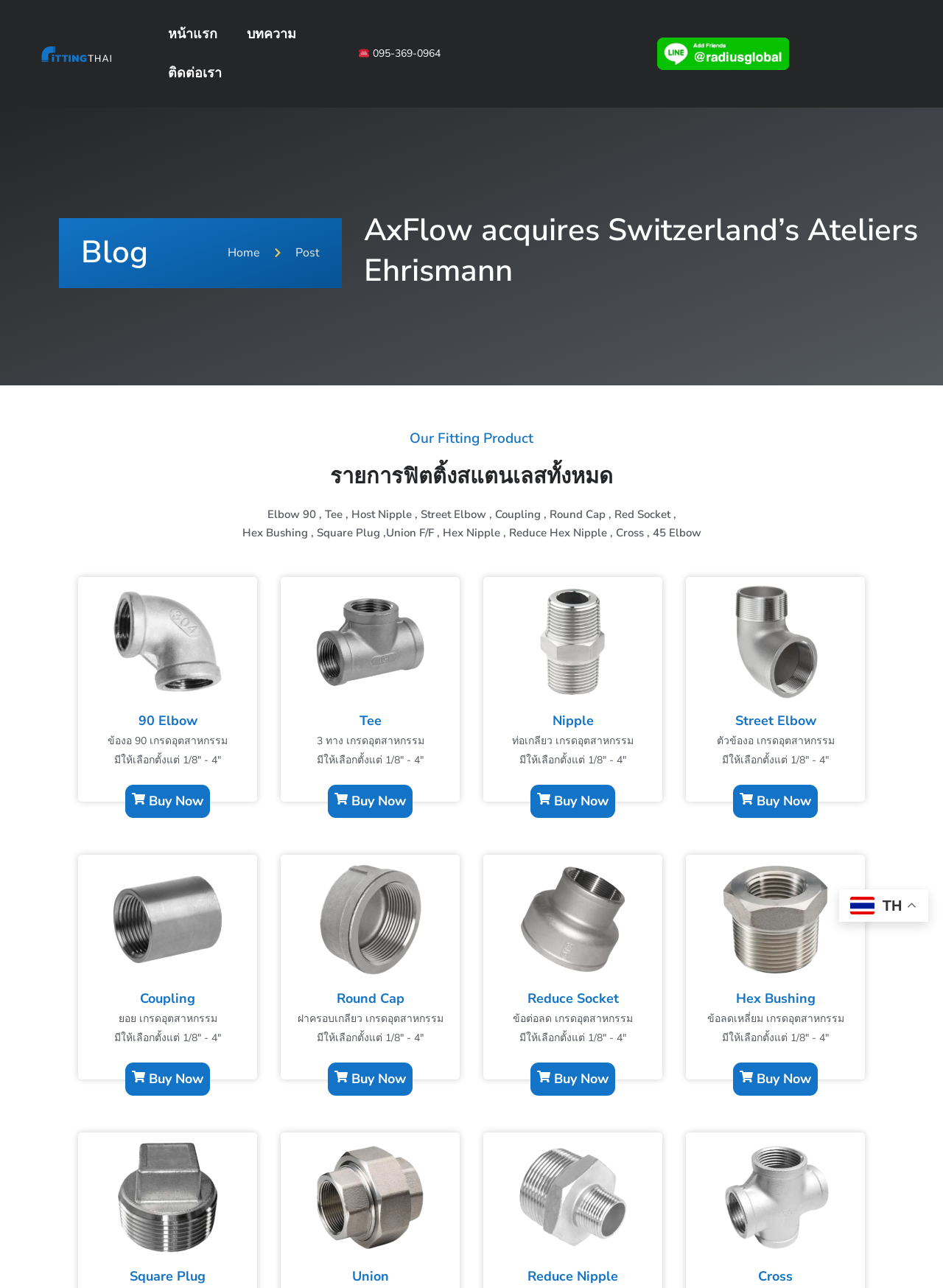Craft a detailed narrative of the webpage's structure and content.

This webpage appears to be a product catalog for a company that sells stainless steel fittings. At the top of the page, there is a logo and a navigation menu with links to the homepage, blog, and contact page. Below the navigation menu, there is a heading that reads "AxFlow acquires Switzerland's Ateliers Ehrismann" and a brief description of the company's acquisition.

The main content of the page is a list of products, each with an image, heading, and brief description. The products are arranged in a grid layout, with multiple products per row. Each product has a "Buy Now" link below it. The products include various types of fittings, such as elbows, tees, nipples, and couplings, as well as other related products.

To the right of the product list, there is a section with the company's logo and contact information, including a phone number and email address. Below this section, there is a heading that reads "Our Fitting Product" and a list of product categories.

At the bottom of the page, there is a section with a heading that reads "รายการฟิตติ้งสแตนเลสทั้งหมด" (which translates to "All Stainless Steel Fittings") and a list of product names, including elbows, tees, nipples, and couplings.

Overall, the page appears to be a product catalog for a company that specializes in stainless steel fittings, with a focus on showcasing their products and providing easy access to purchase information.